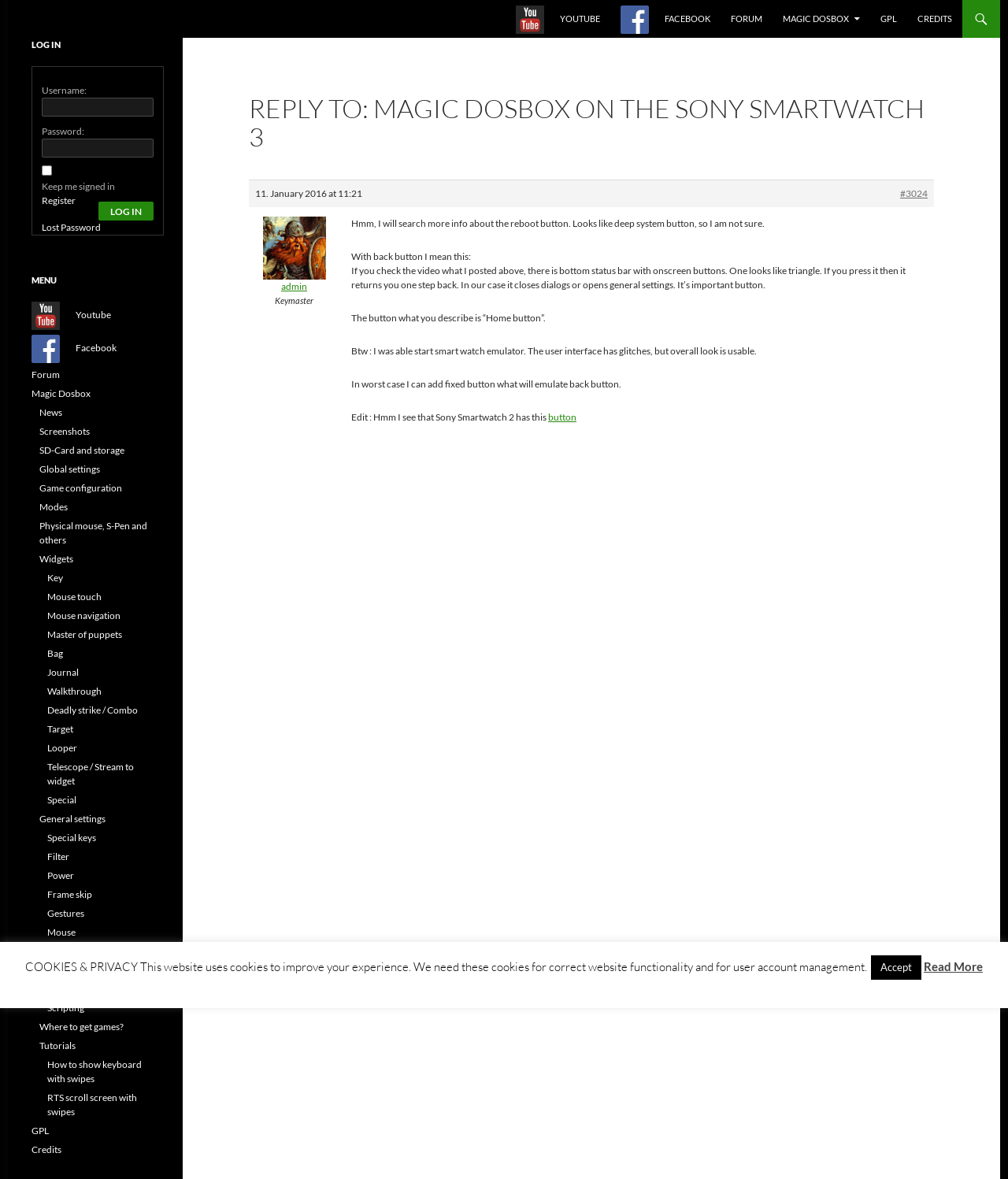Use a single word or phrase to answer the question:
What is the function of the 'Back' button?

To go back one step